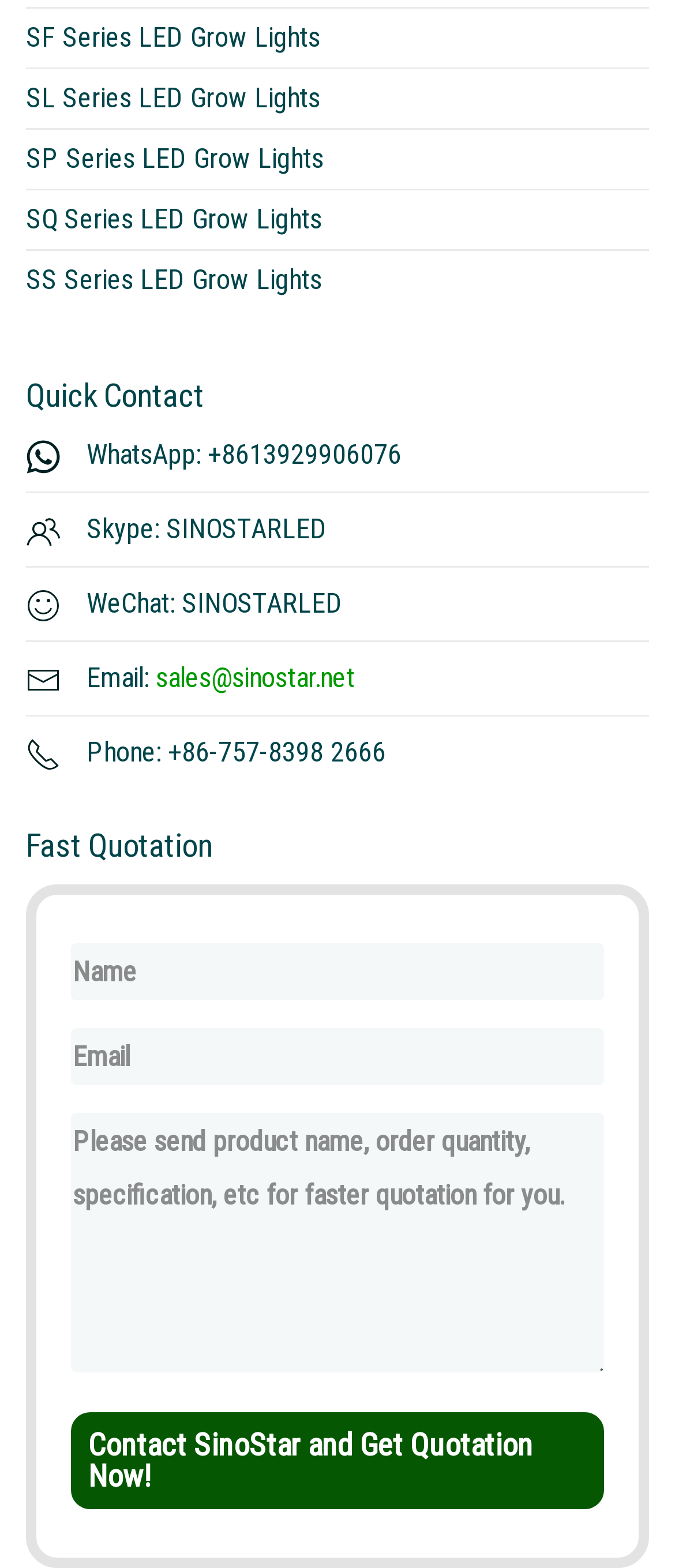How can I get a quotation now?
Please provide a comprehensive answer based on the contents of the image.

The webpage provides a Fast Quotation section, which includes a link to contact SinoStar and get a quotation now. This link is located at the bottom of the page.